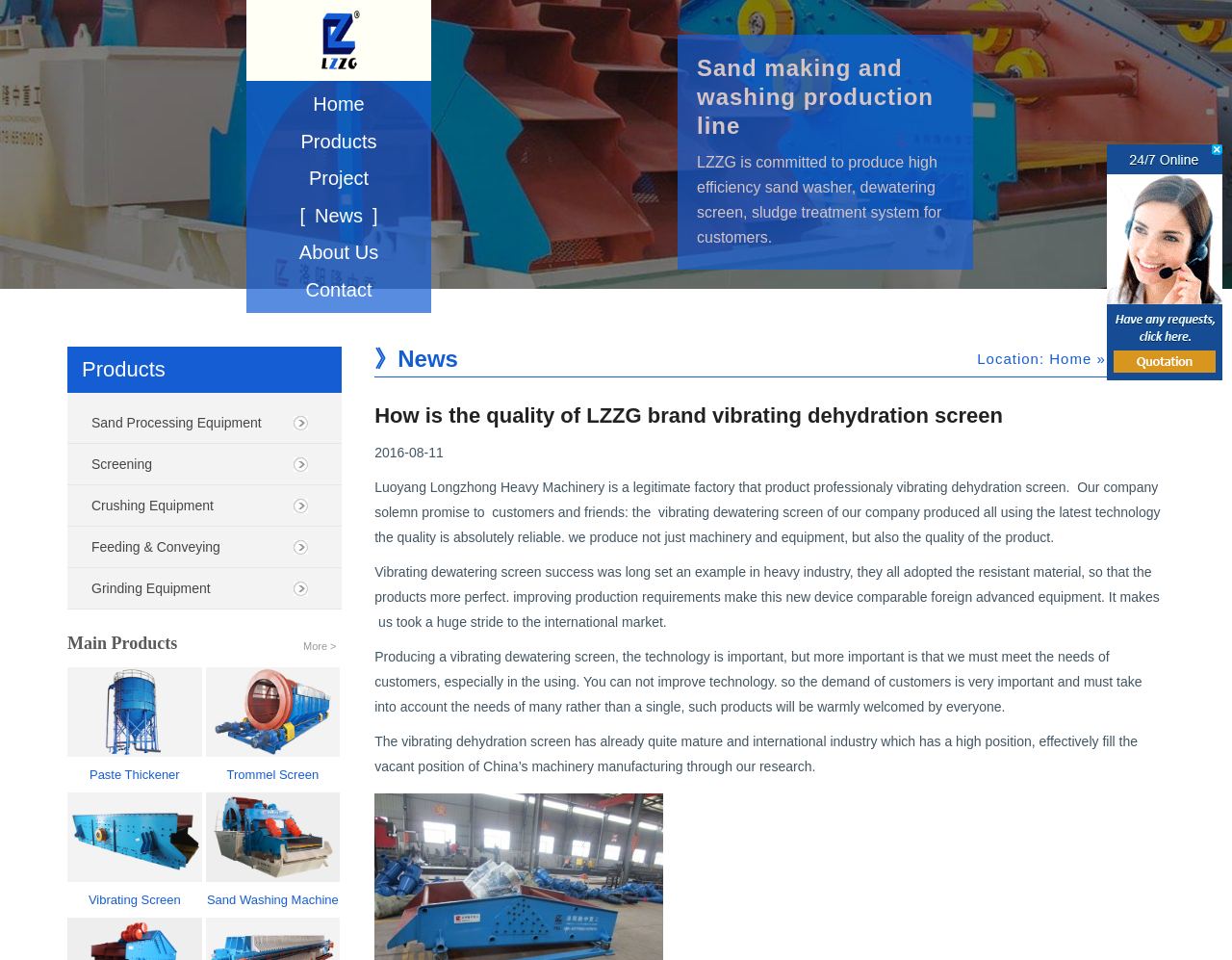Carefully examine the image and provide an in-depth answer to the question: What is the name of the company?

The company's name is Luoyang Longzhong Heavy Machinery, which is abbreviated as LZZG.